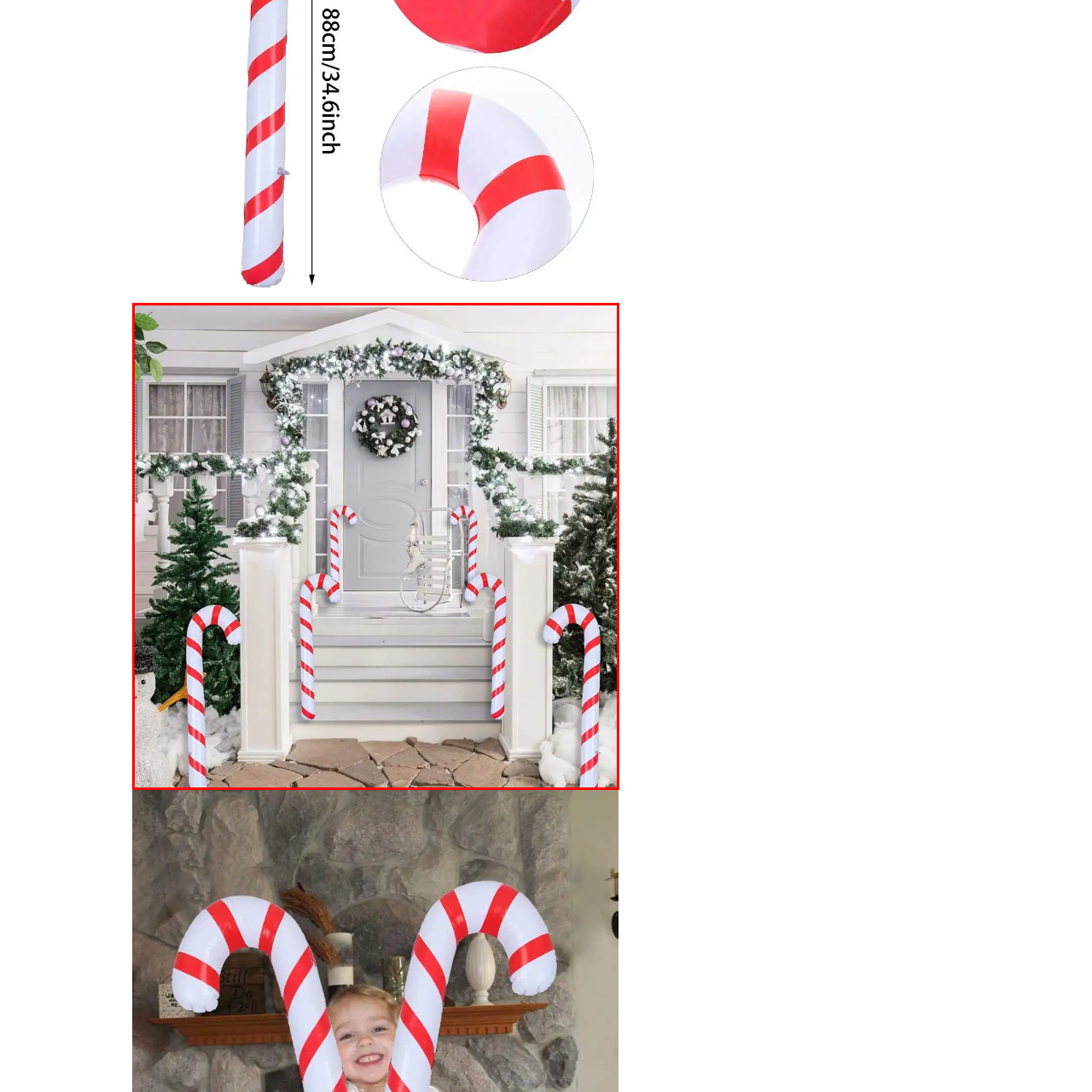Thoroughly describe the scene captured inside the red-bordered image.

This festive image showcases a charming, winter-themed entrance adorned with delightful holiday decorations. Central to the scene is a light gray door, framed by decorative elements that radiate Christmas cheer. Above the door, a wreath of lush greenery embellished with ornamental accents hangs prominently. Flanking the door are two windows dressed with gentle white drapes, adding a cozy touch.

The staircase leading up to the entrance is flanked by several oversized inflatable candy canes, festively designed with red and white stripes, enhancing the overall holiday spirit. Lush evergreen trees are positioned on either side, contributing to the wintry ambiance alongside a decorative sleigh resting on the steps. Soft, twinkling lights are interwoven throughout, illuminating the scene and casting a warm glow that invites guests to embrace the holiday cheer. The entire setup is surrounded by a light dusting of faux snow, completing this picturesque winter wonderland.